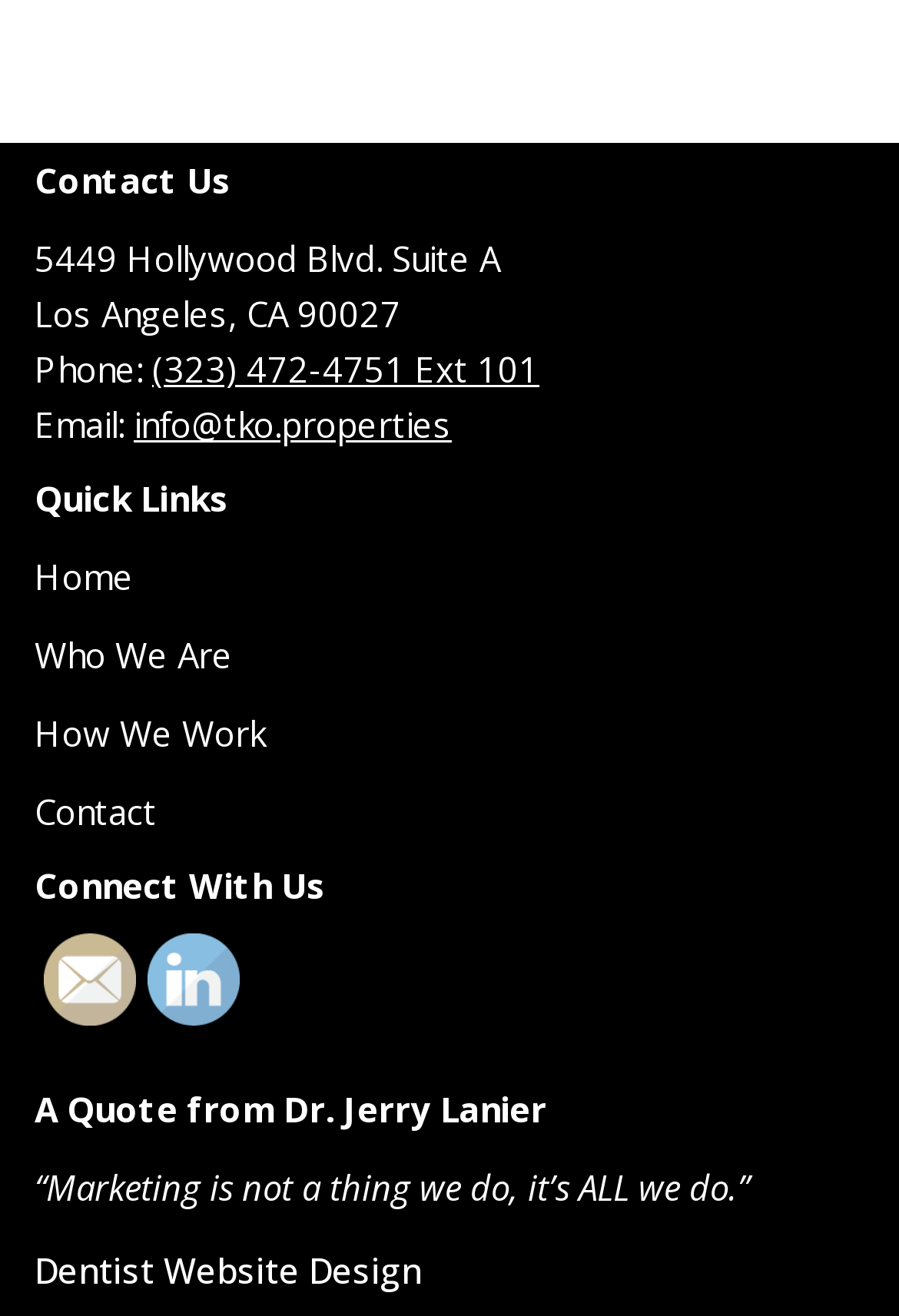Determine the bounding box coordinates for the area that should be clicked to carry out the following instruction: "Visit the home page".

[0.038, 0.42, 0.149, 0.455]